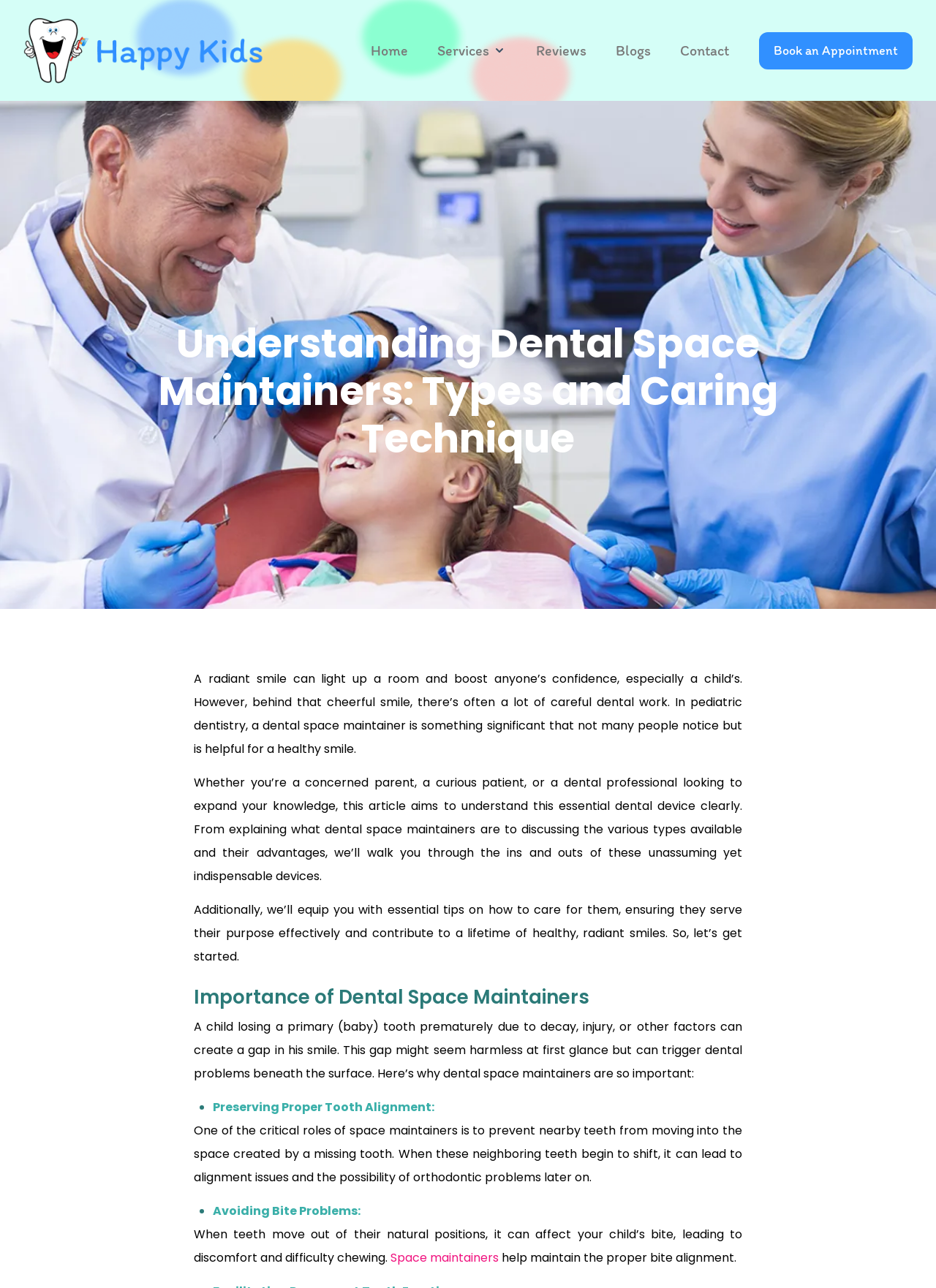Locate the bounding box coordinates of the item that should be clicked to fulfill the instruction: "Read about Space maintainers".

[0.417, 0.97, 0.533, 0.983]